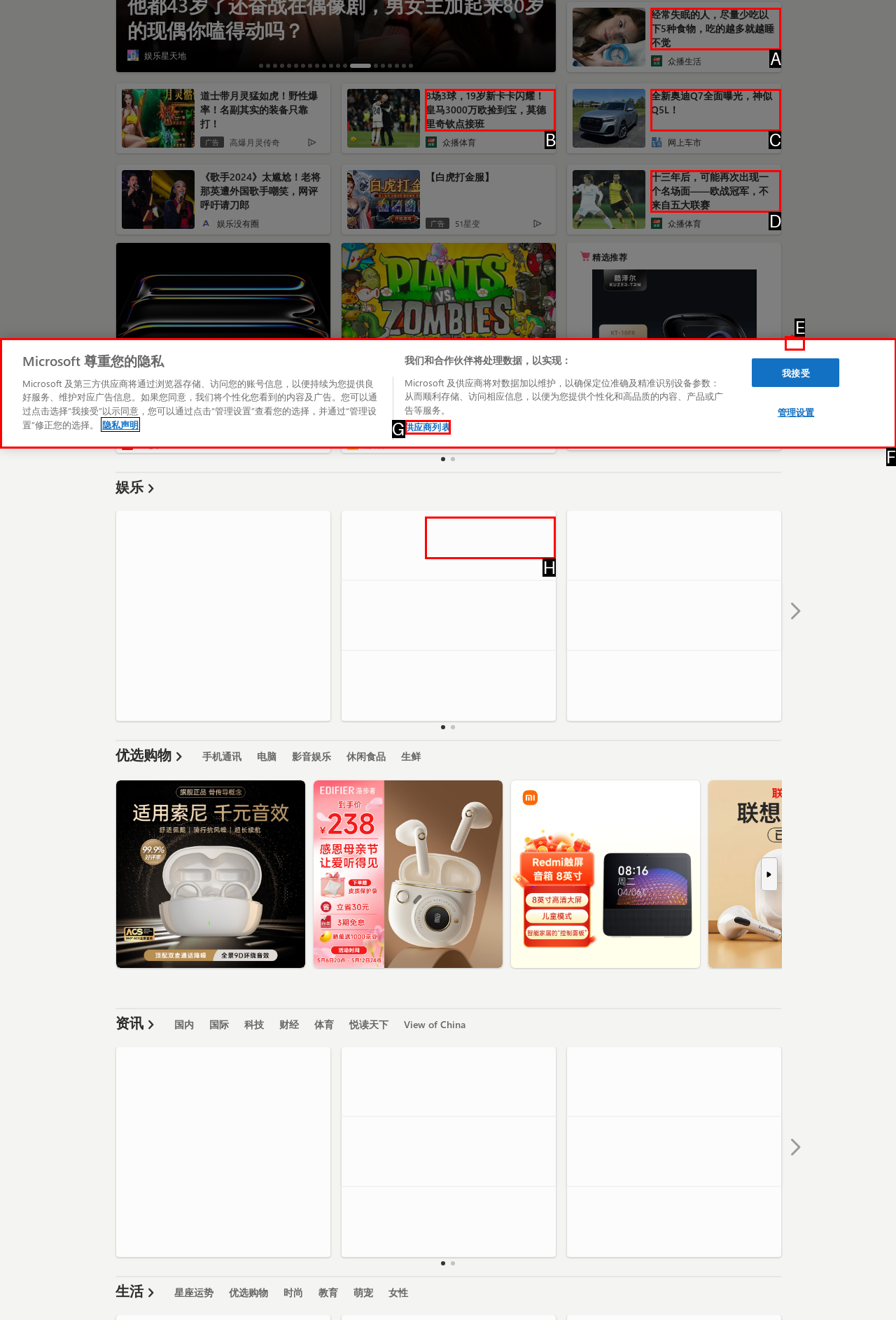Examine the description: 经常失眠的人，尽量少吃以下5种食物，吃的越多就越睡不觉 and indicate the best matching option by providing its letter directly from the choices.

A